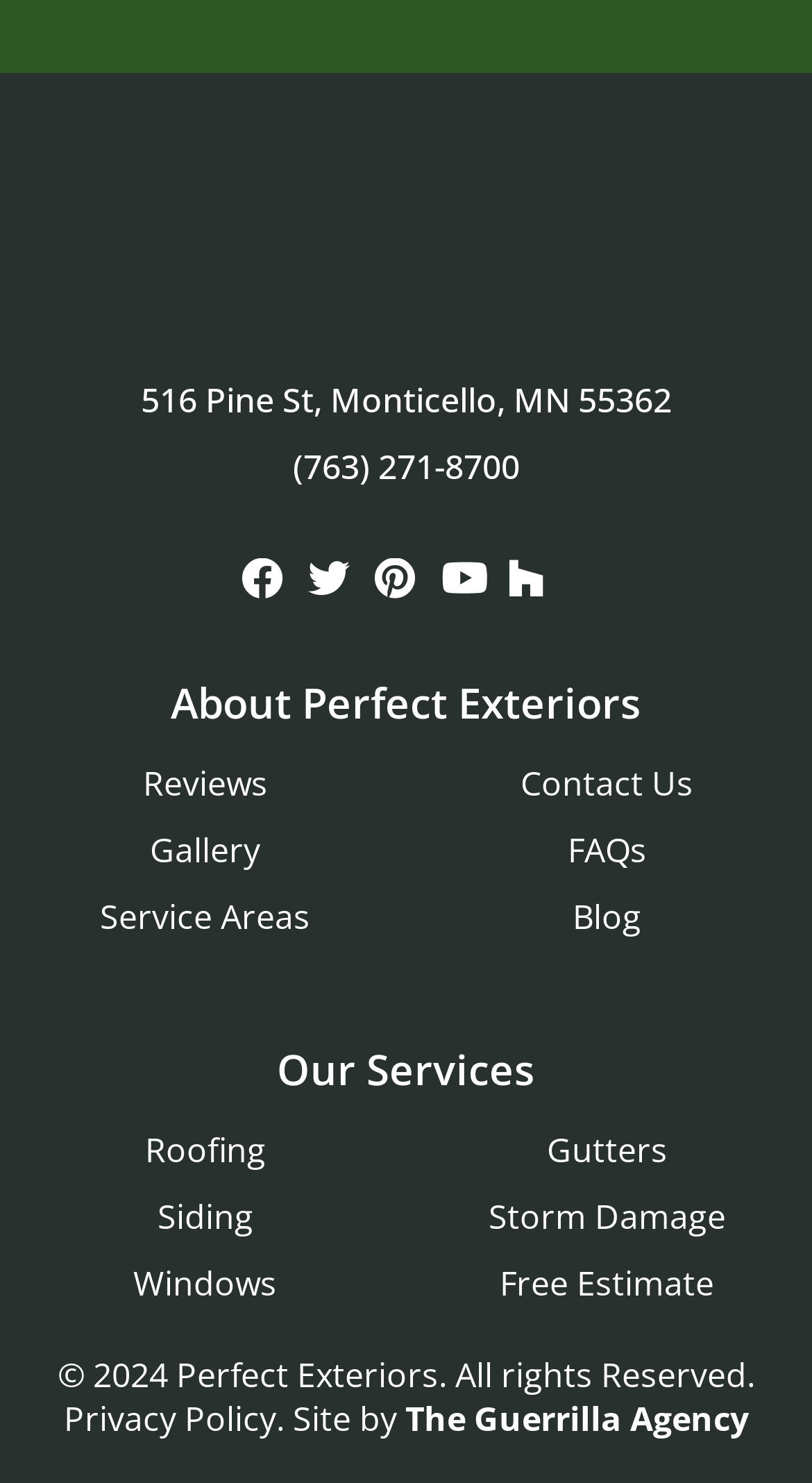Find the coordinates for the bounding box of the element with this description: "M-Lifestyle's Oyin Ogunkanmi".

None